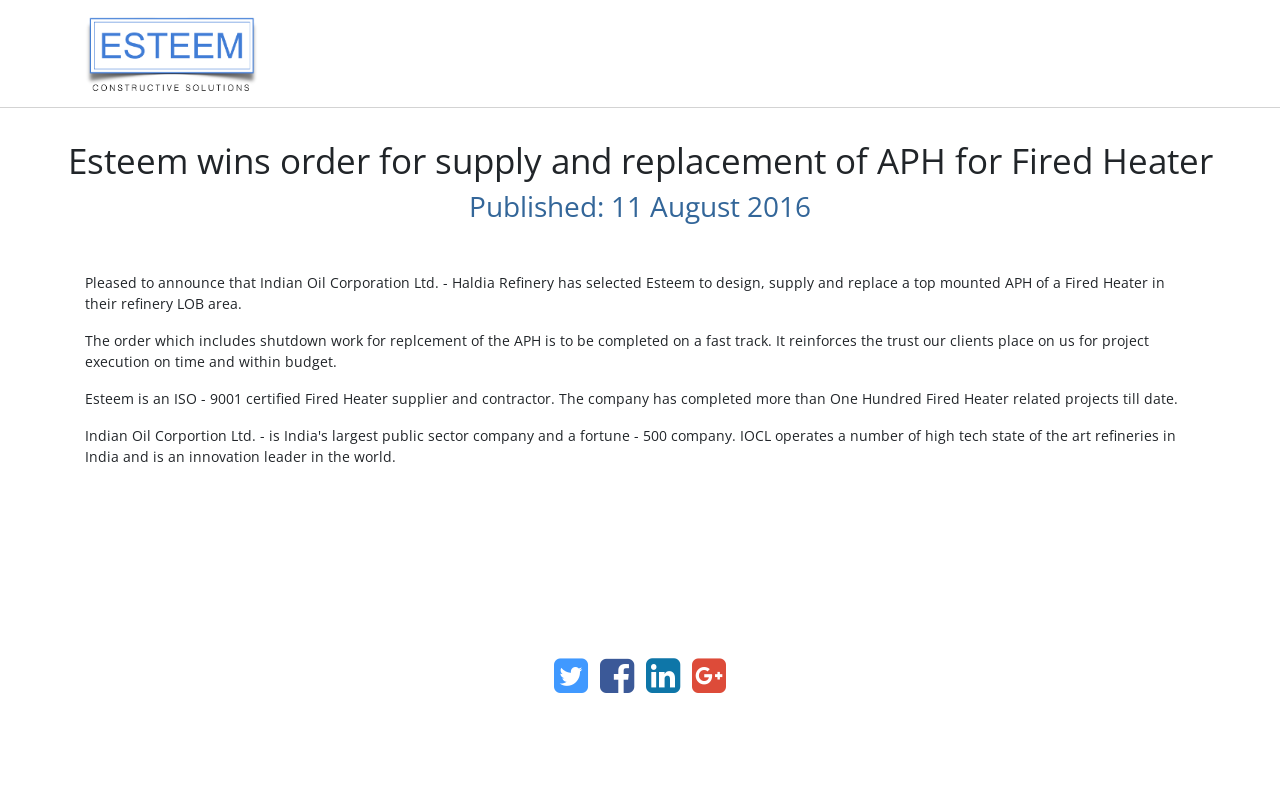Identify the bounding box coordinates for the UI element described by the following text: "Who we are". Provide the coordinates as four float numbers between 0 and 1, in the format [left, top, right, bottom].

[0.273, 0.067, 0.359, 0.113]